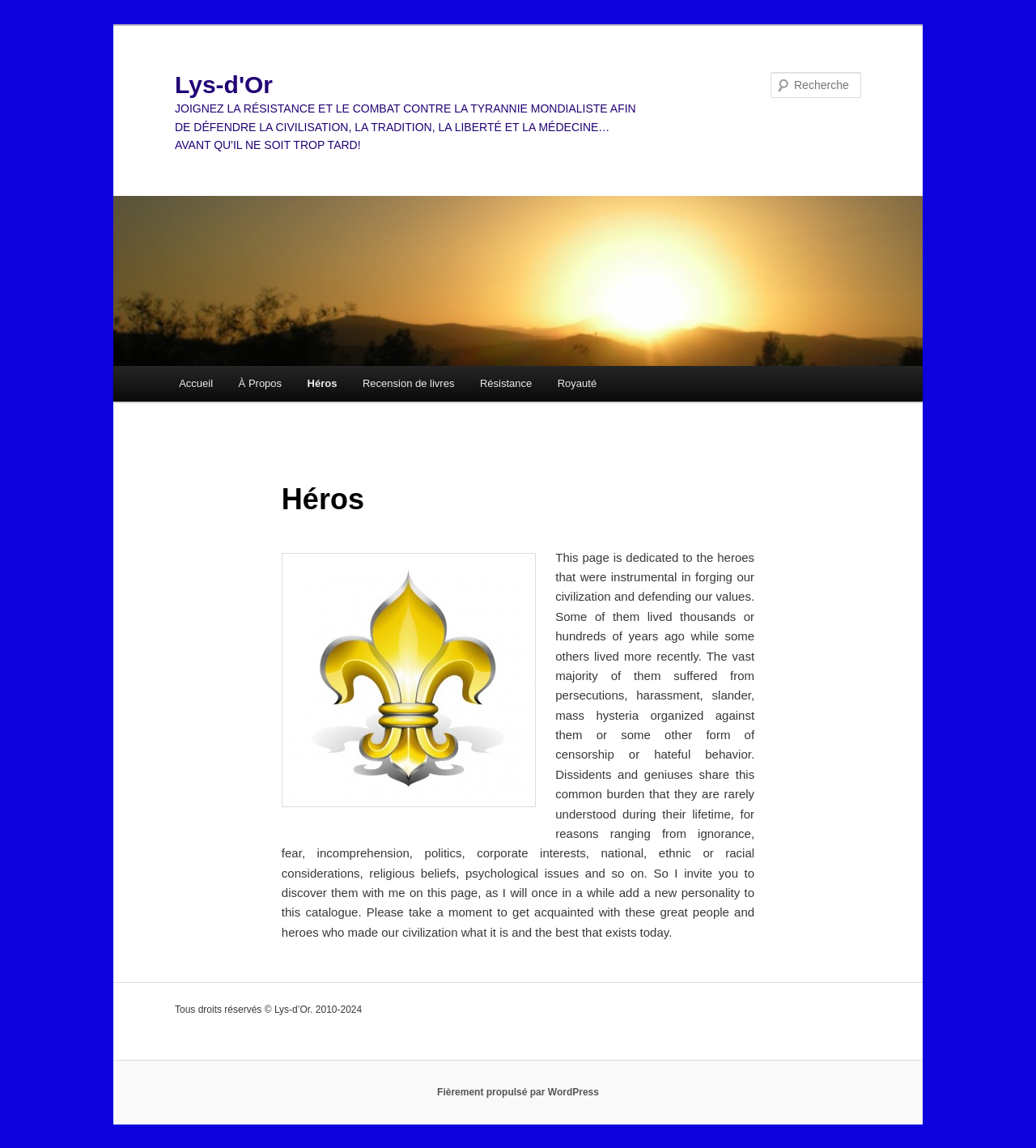Please determine the bounding box of the UI element that matches this description: Fièrement propulsé par WordPress. The coordinates should be given as (top-left x, top-left y, bottom-right x, bottom-right y), with all values between 0 and 1.

[0.422, 0.946, 0.578, 0.956]